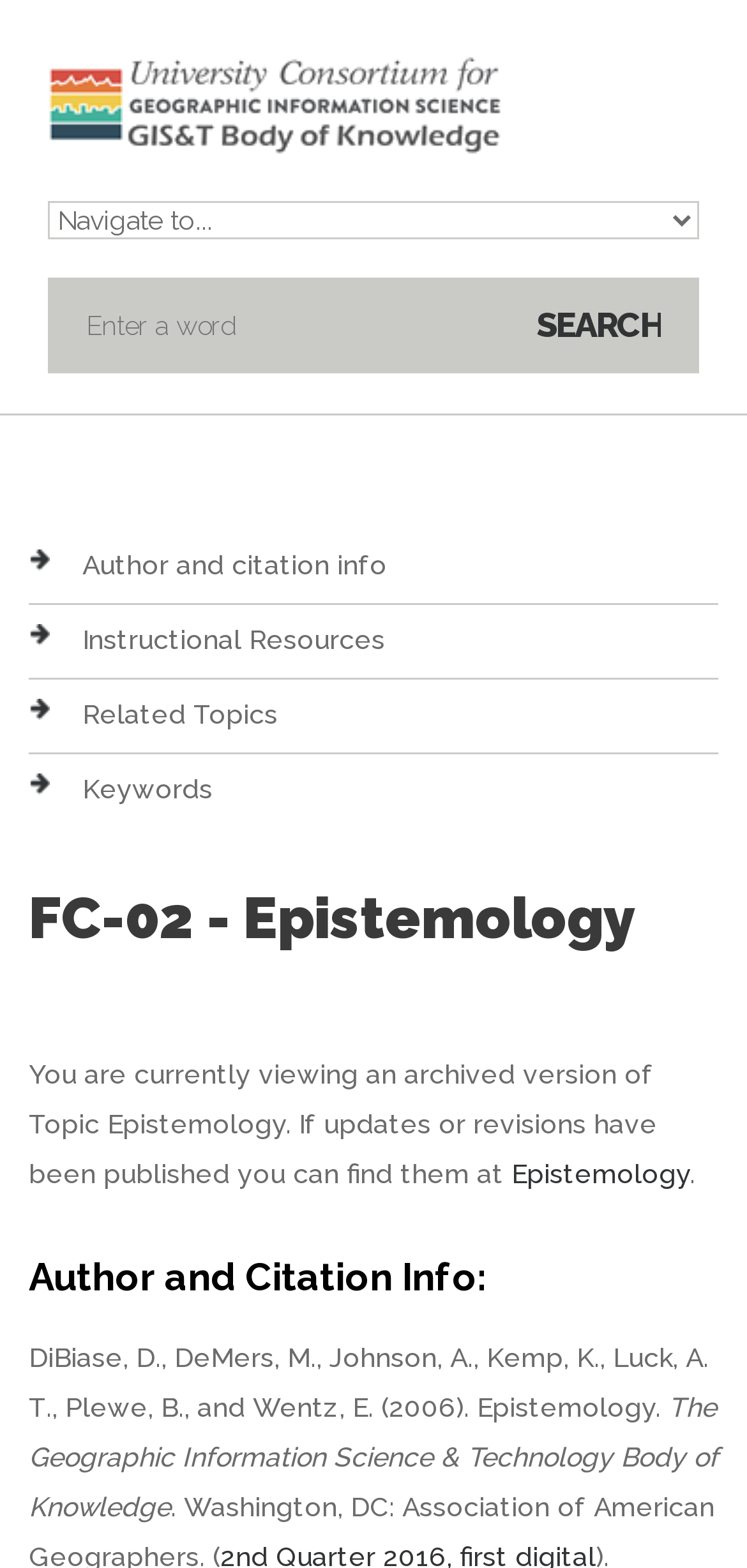Identify the bounding box coordinates for the element that needs to be clicked to fulfill this instruction: "View February 2021". Provide the coordinates in the format of four float numbers between 0 and 1: [left, top, right, bottom].

None